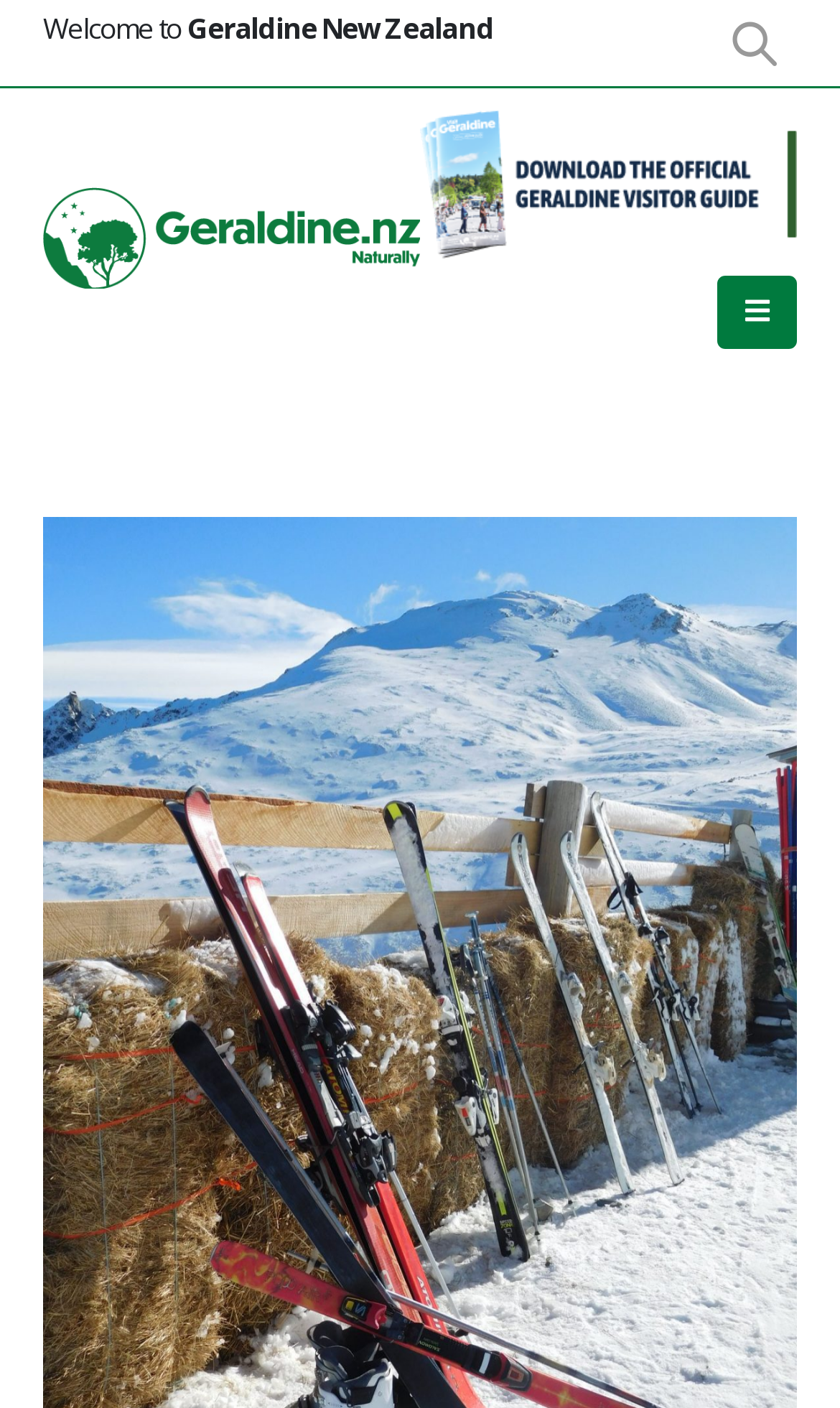Please examine the image and answer the question with a detailed explanation:
What is the purpose of the link 'Search Toggle'?

The link 'Search Toggle' is likely used to toggle the search functionality on the webpage, allowing users to search for specific content or information.